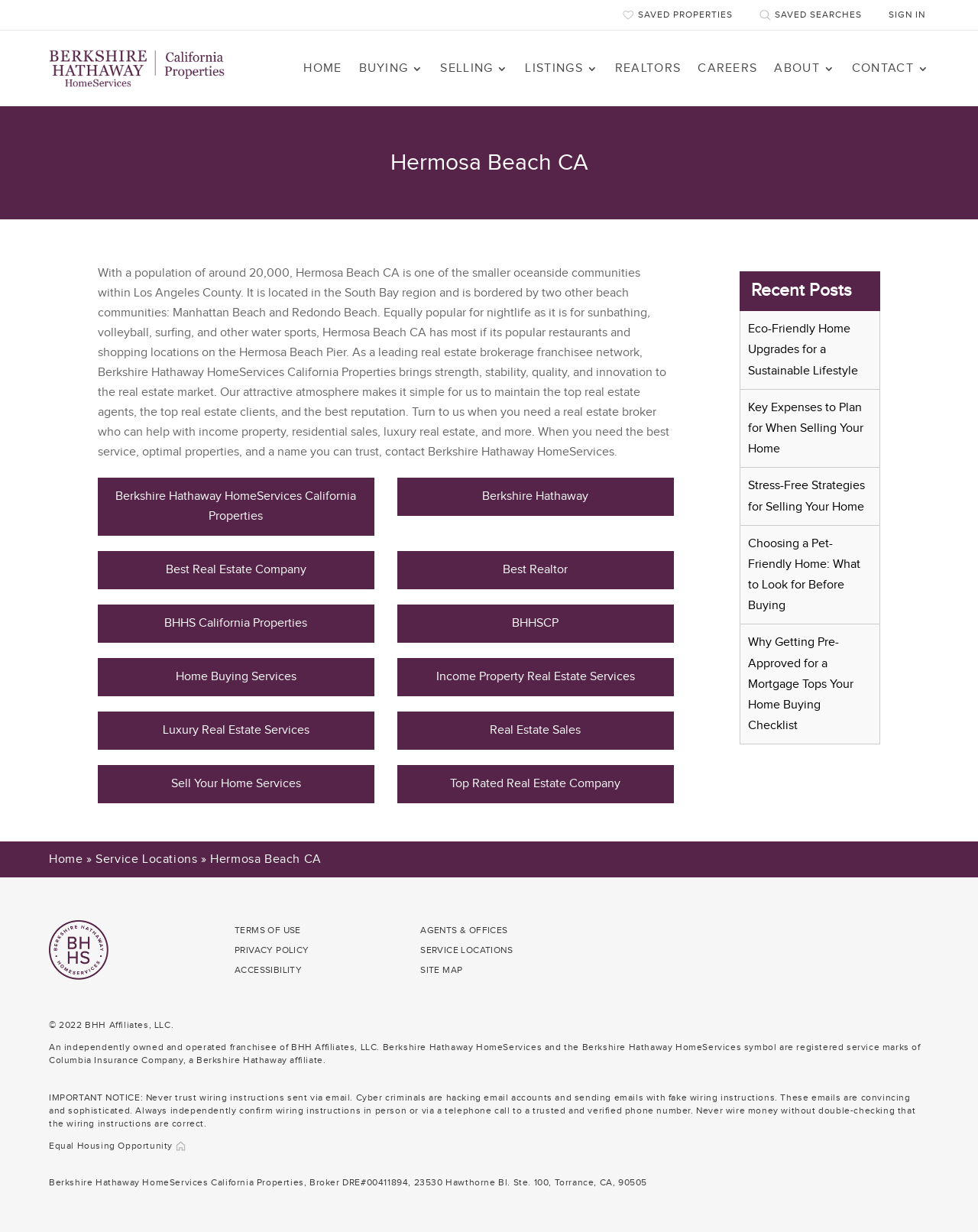How many navigation links are there at the top of the webpage?
Examine the image closely and answer the question with as much detail as possible.

I counted the navigation links at the top of the webpage, which are 'HOME', 'BUYING', 'SELLING', 'LISTINGS', 'REALTORS', 'CAREERS', and 'ABOUT'.